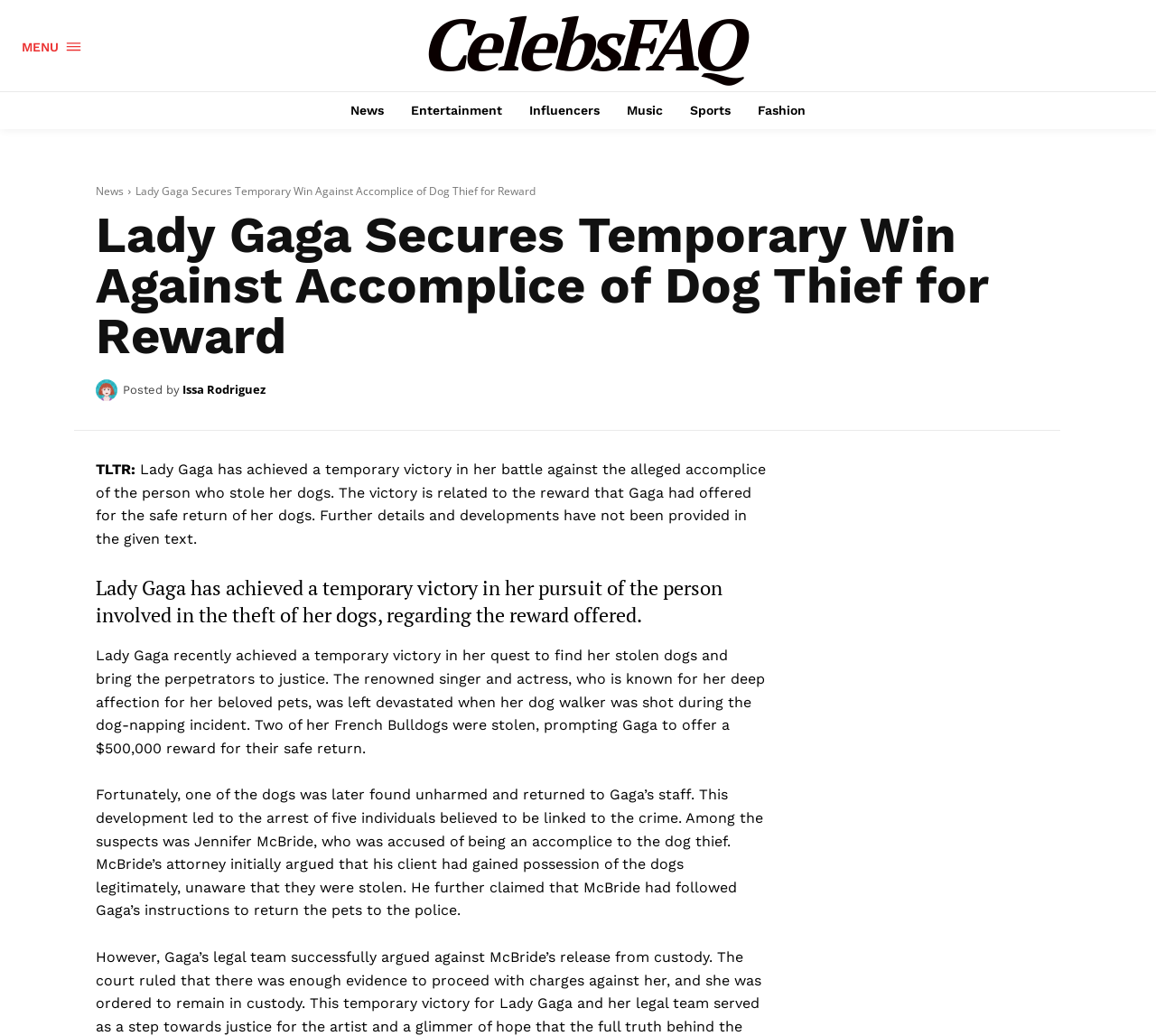Identify the bounding box of the UI element described as follows: "0 comments". Provide the coordinates as four float numbers in the range of 0 to 1 [left, top, right, bottom].

None